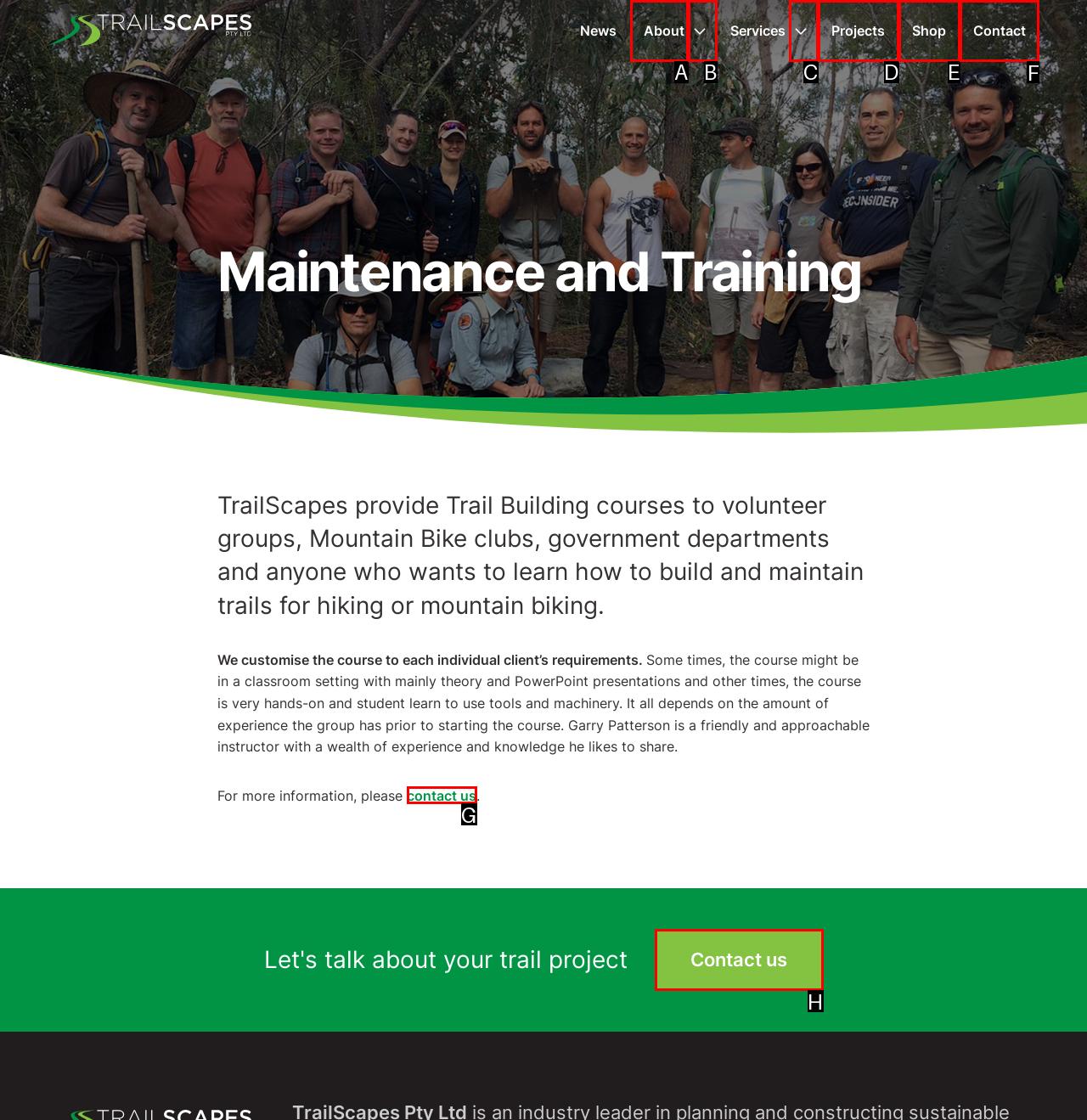Determine which UI element you should click to perform the task: View the Contact page
Provide the letter of the correct option from the given choices directly.

F